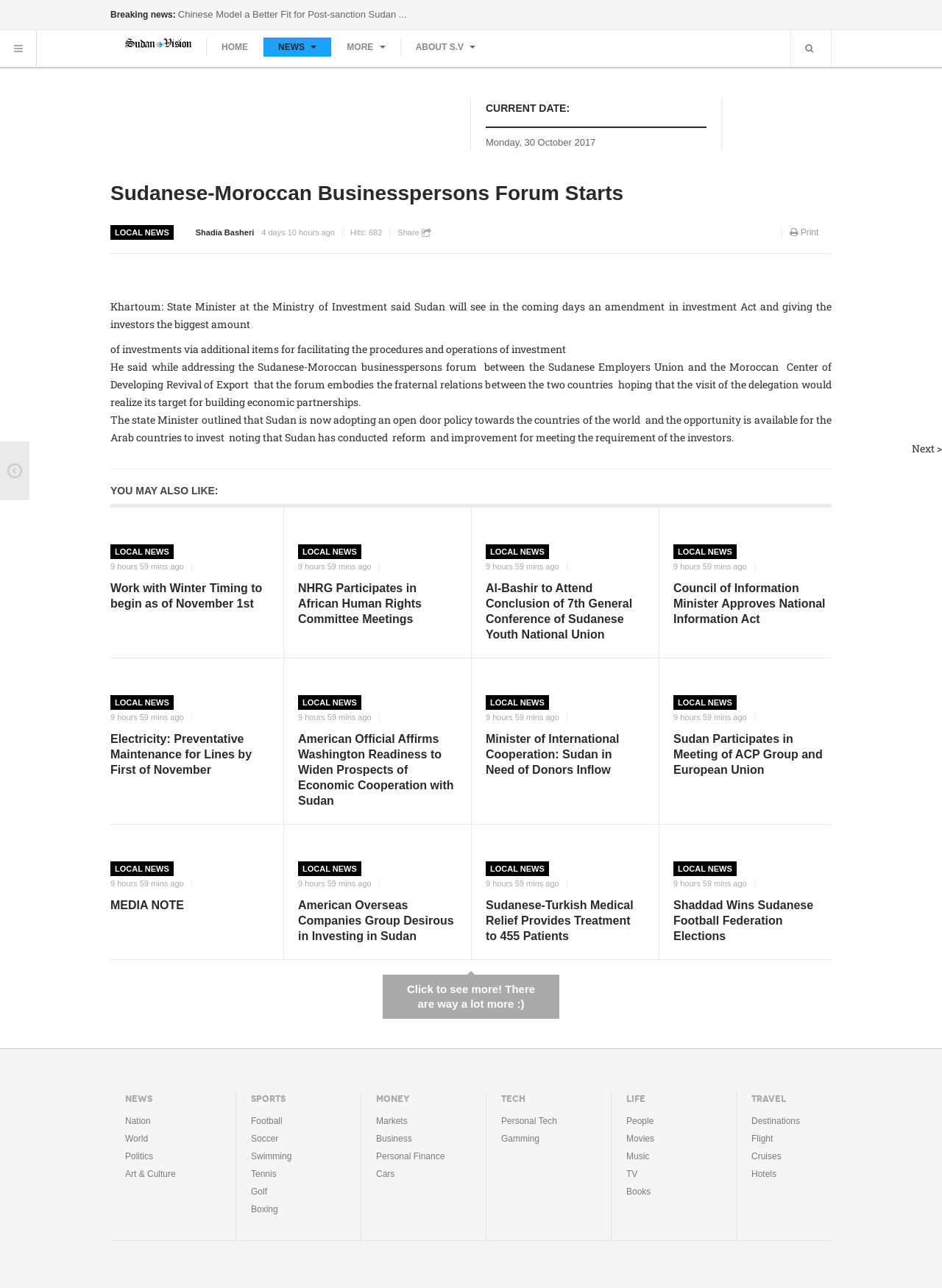Please locate the bounding box coordinates of the element that should be clicked to complete the given instruction: "Click on the 'LOCAL NEWS' link".

[0.12, 0.175, 0.182, 0.186]